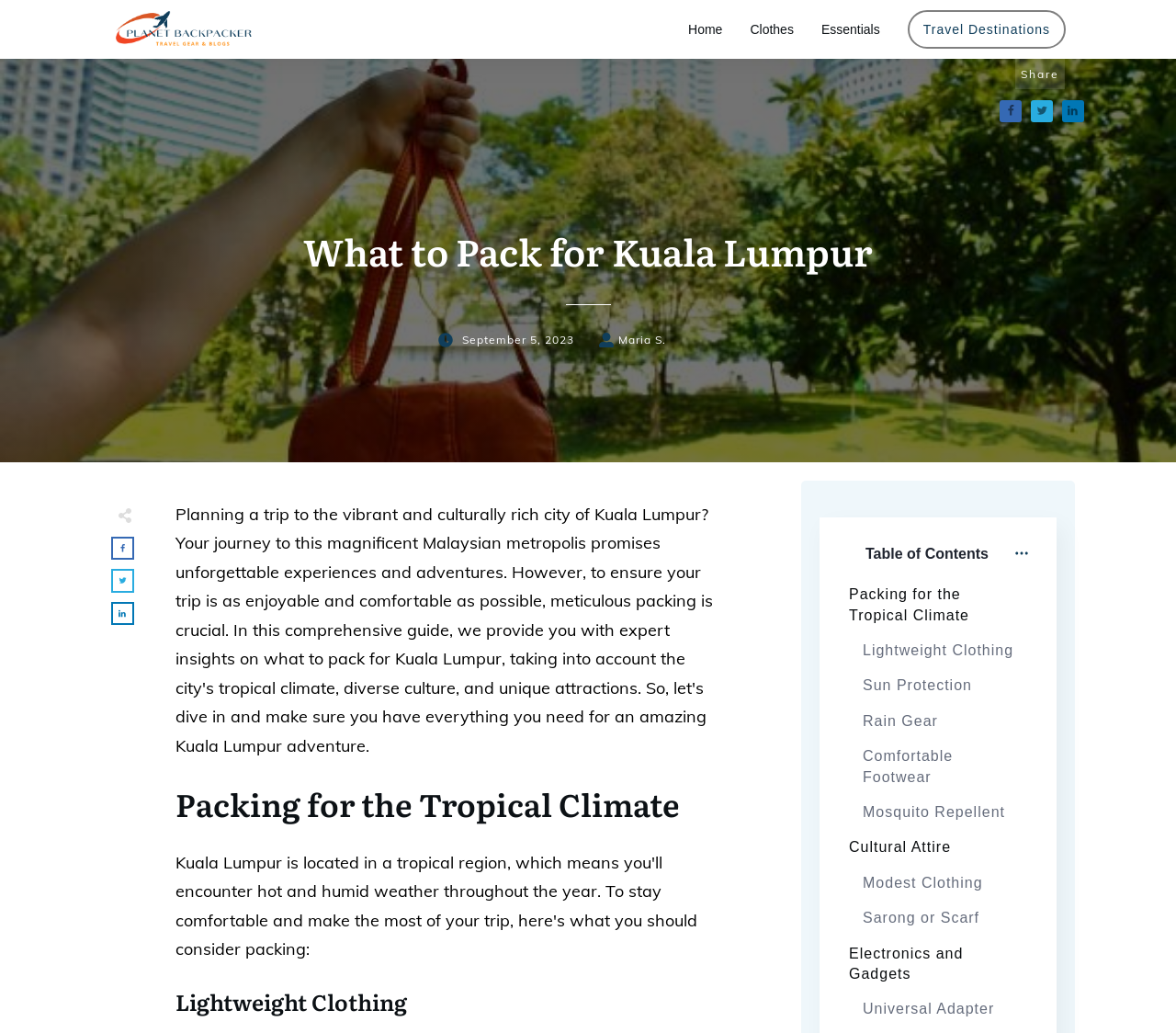Please find the bounding box coordinates of the element that needs to be clicked to perform the following instruction: "Click the PlanetBackpacker logo". The bounding box coordinates should be four float numbers between 0 and 1, represented as [left, top, right, bottom].

[0.094, 0.009, 0.219, 0.048]